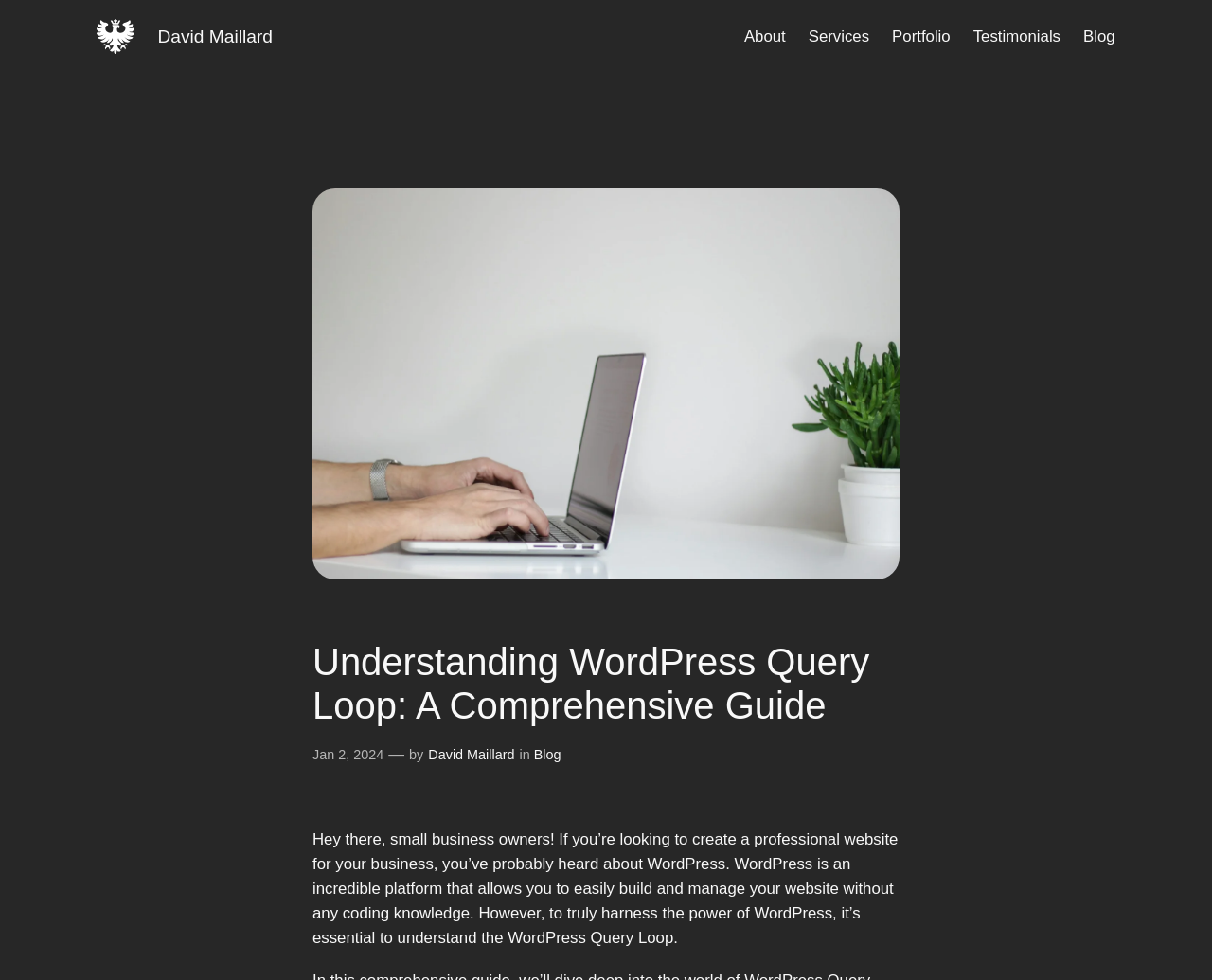Locate the bounding box of the UI element based on this description: "Can dogs have cucumbers?". Provide four float numbers between 0 and 1 as [left, top, right, bottom].

None